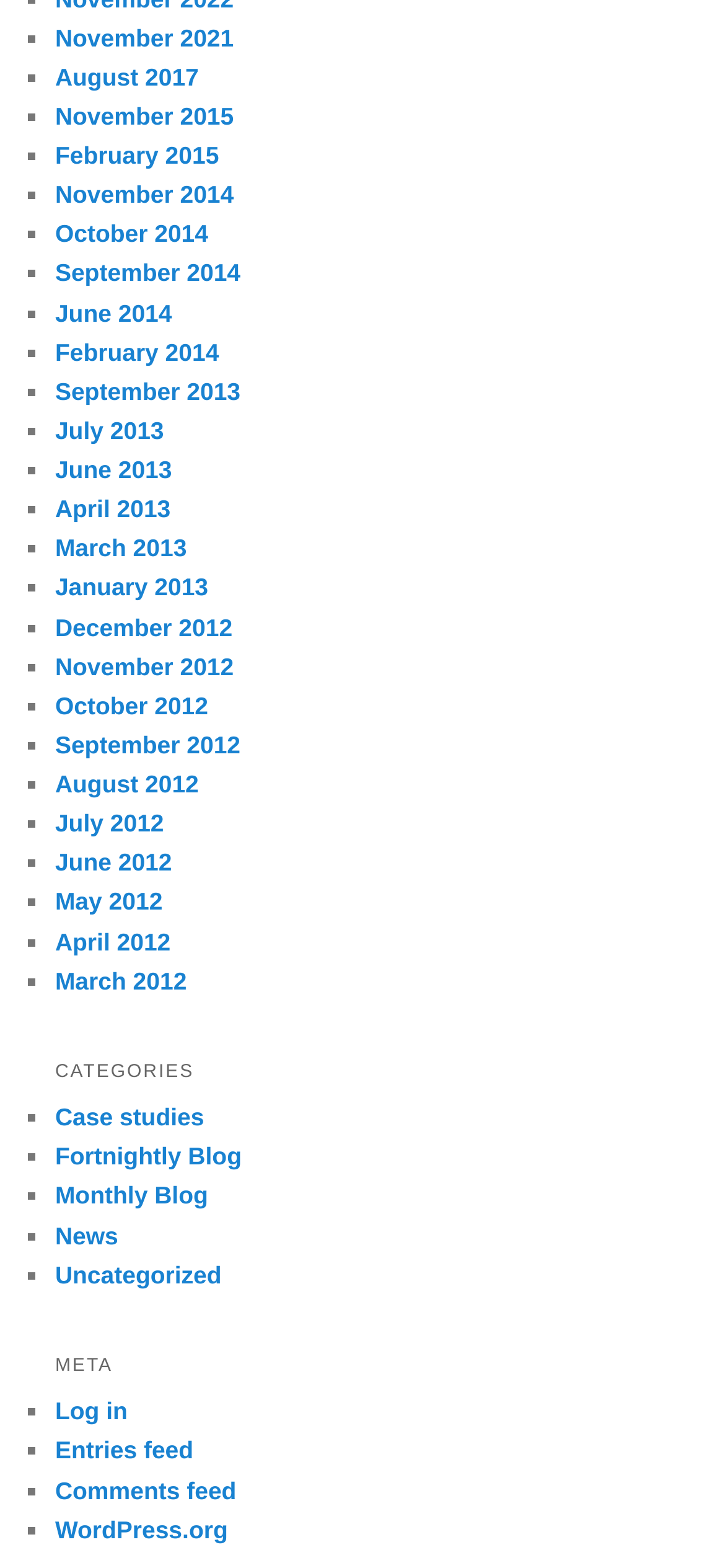Using the image as a reference, answer the following question in as much detail as possible:
How many meta links are listed?

I counted the number of links under the 'META' heading, and there are 5 links: 'Log in', 'Entries feed', 'Comments feed', and 'WordPress.org'.